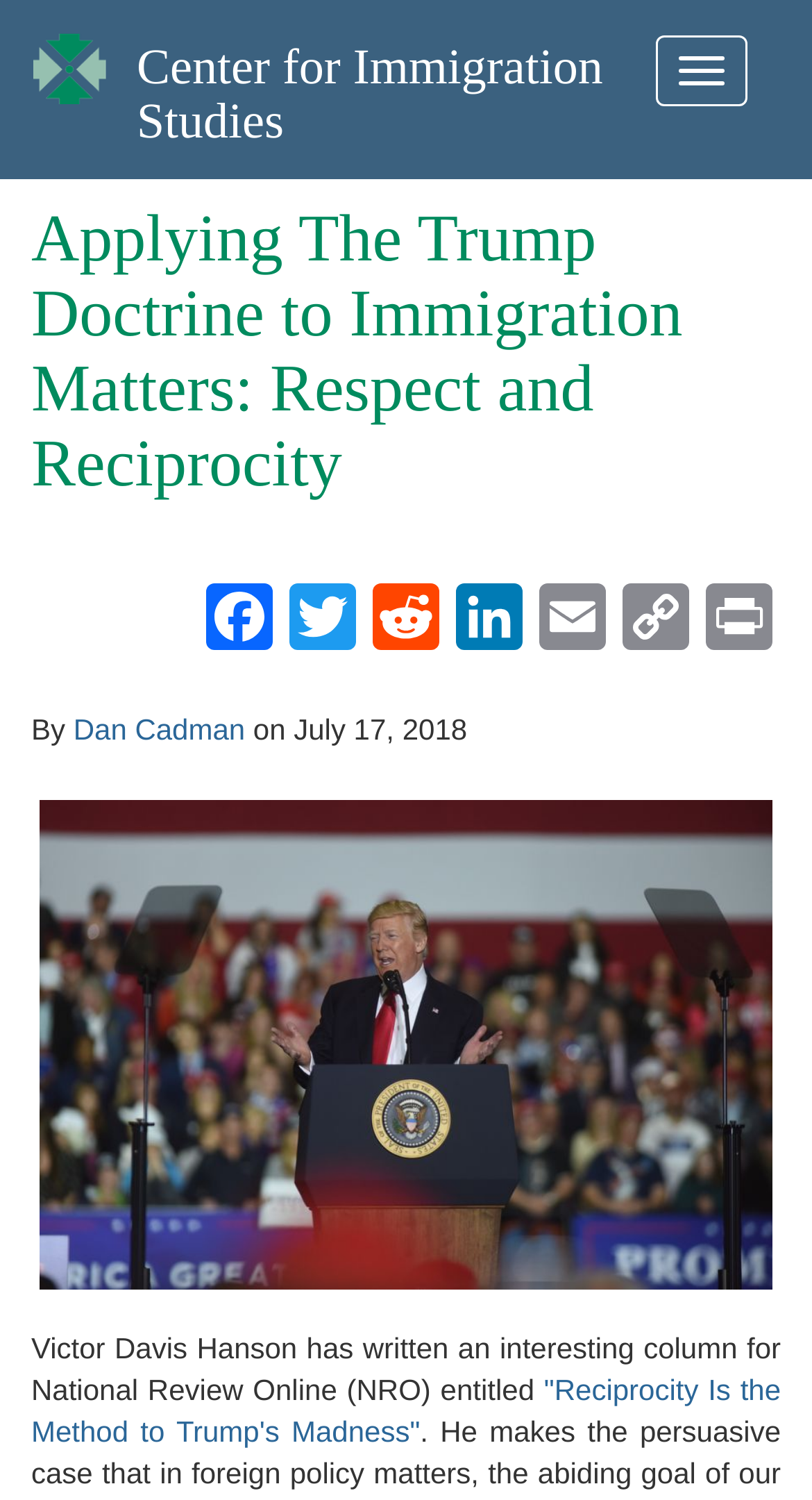Bounding box coordinates are specified in the format (top-left x, top-left y, bottom-right x, bottom-right y). All values are floating point numbers bounded between 0 and 1. Please provide the bounding box coordinate of the region this sentence describes: Toggle navigation

[0.808, 0.023, 0.92, 0.07]